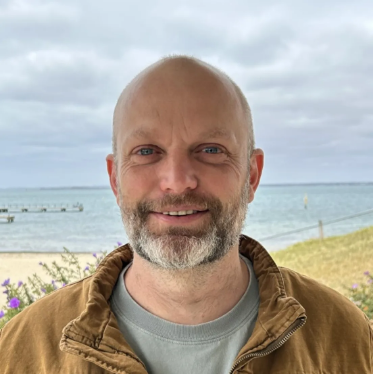Detail every significant feature and component of the image.

The image features Peter Weymouth, the Director and a Mental Health Occupational Therapist. He is smiling warmly while standing outdoors with a scenic background that includes a beach and water, under a partly cloudy sky. Peter is dressed in a casual grey shirt layered with a brown jacket, giving him a relaxed yet professional appearance. This photograph is part of the Life Connect team, which is dedicated to providing high-quality mental health services, emphasizing their commitment to holistic support.